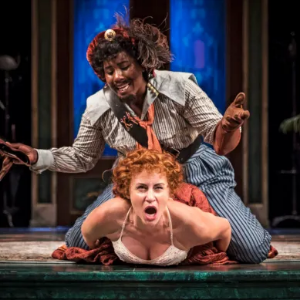Offer an in-depth caption of the image, mentioning all notable aspects.

The image showcases a dynamic and intense moment from the production of "The Taming of the Shrew" at the Chicago Shakespeare Theater. In the foreground, two actresses are engaged in a dramatic scene, with one character, depicted with curly dark hair and a striking expression, seemingly asserting dominance over the other, who has vibrant red hair and is portraying a sense of defiance or distress. Their costumes reflect a historical setting, enhancing the theatrical atmosphere. The background features colorful stage lighting and ornate set design elements, creating a visually captivating scene that conveys the energy and emotion of the performance. This production has been noted for its stunning visuals and fresh interpretation of Shakespeare's classic play.